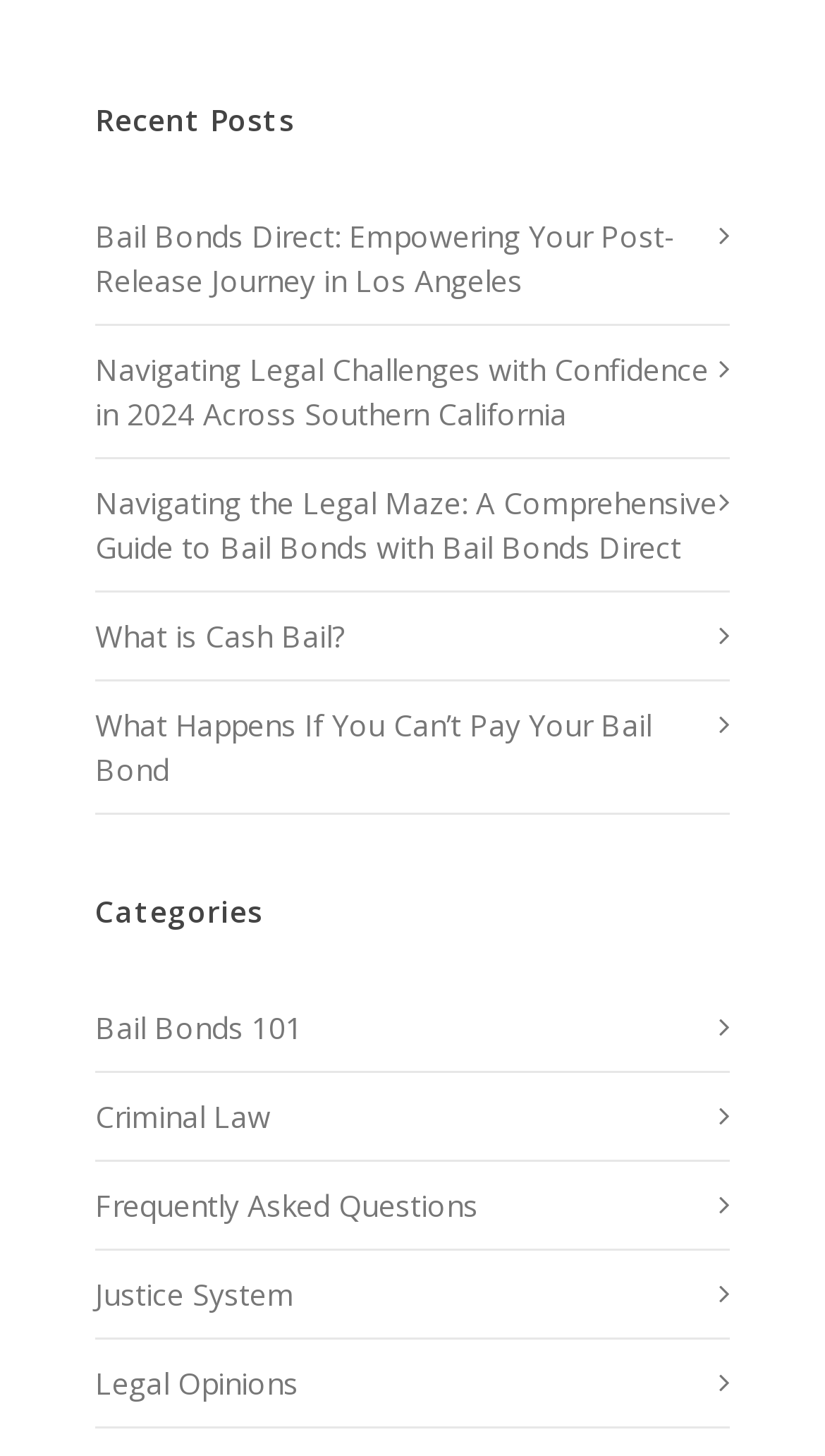How many recent posts are there?
Provide an in-depth and detailed answer to the question.

I counted the number of links under the 'Recent Posts' heading, which are 6 in total. Therefore, there are 6 recent posts.